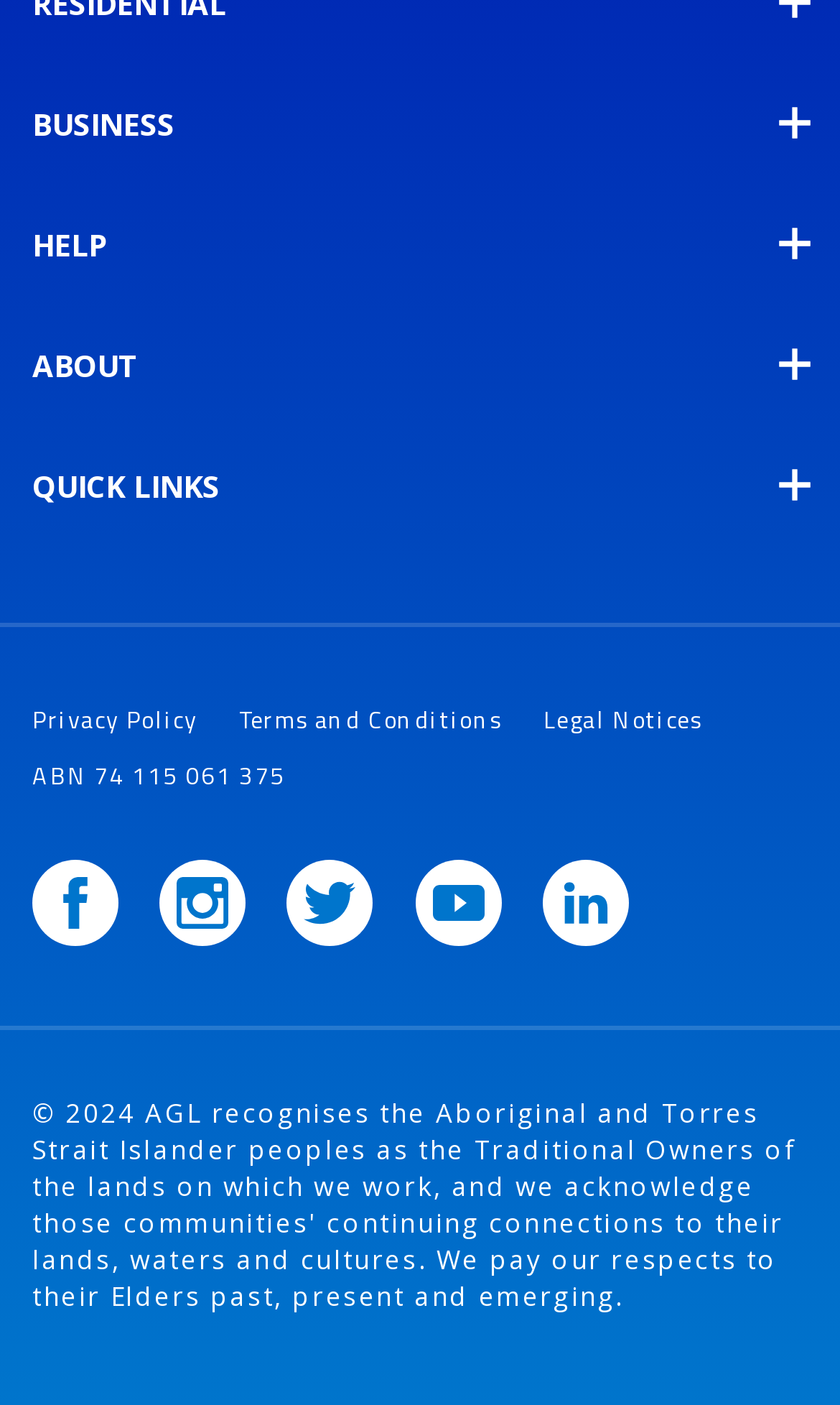Please identify the bounding box coordinates of the element's region that should be clicked to execute the following instruction: "follow Olga Mizrahi on Twitter". The bounding box coordinates must be four float numbers between 0 and 1, i.e., [left, top, right, bottom].

None